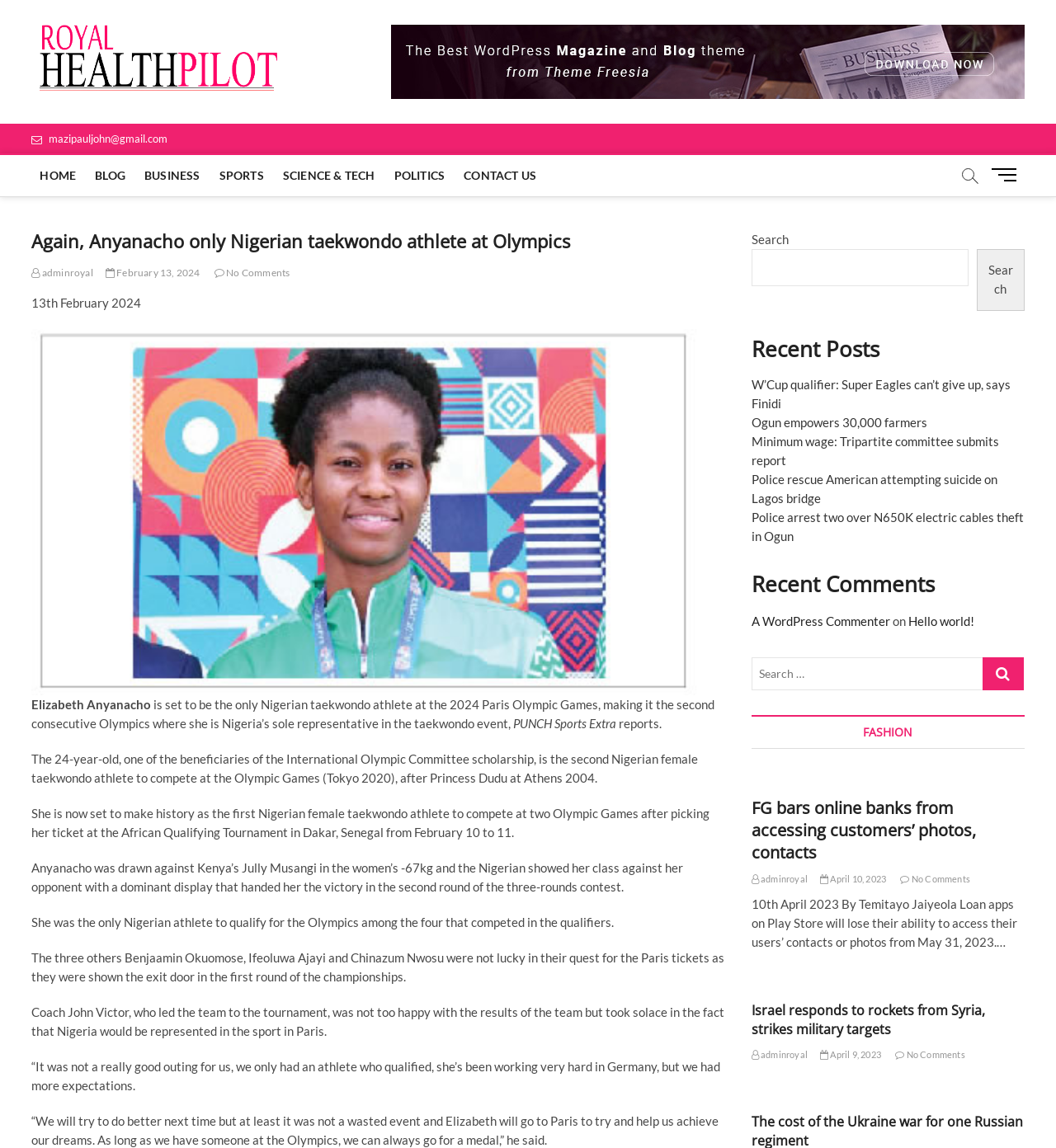What is the principal heading displayed on the webpage?

Again, Anyanacho only Nigerian taekwondo athlete at Olympics